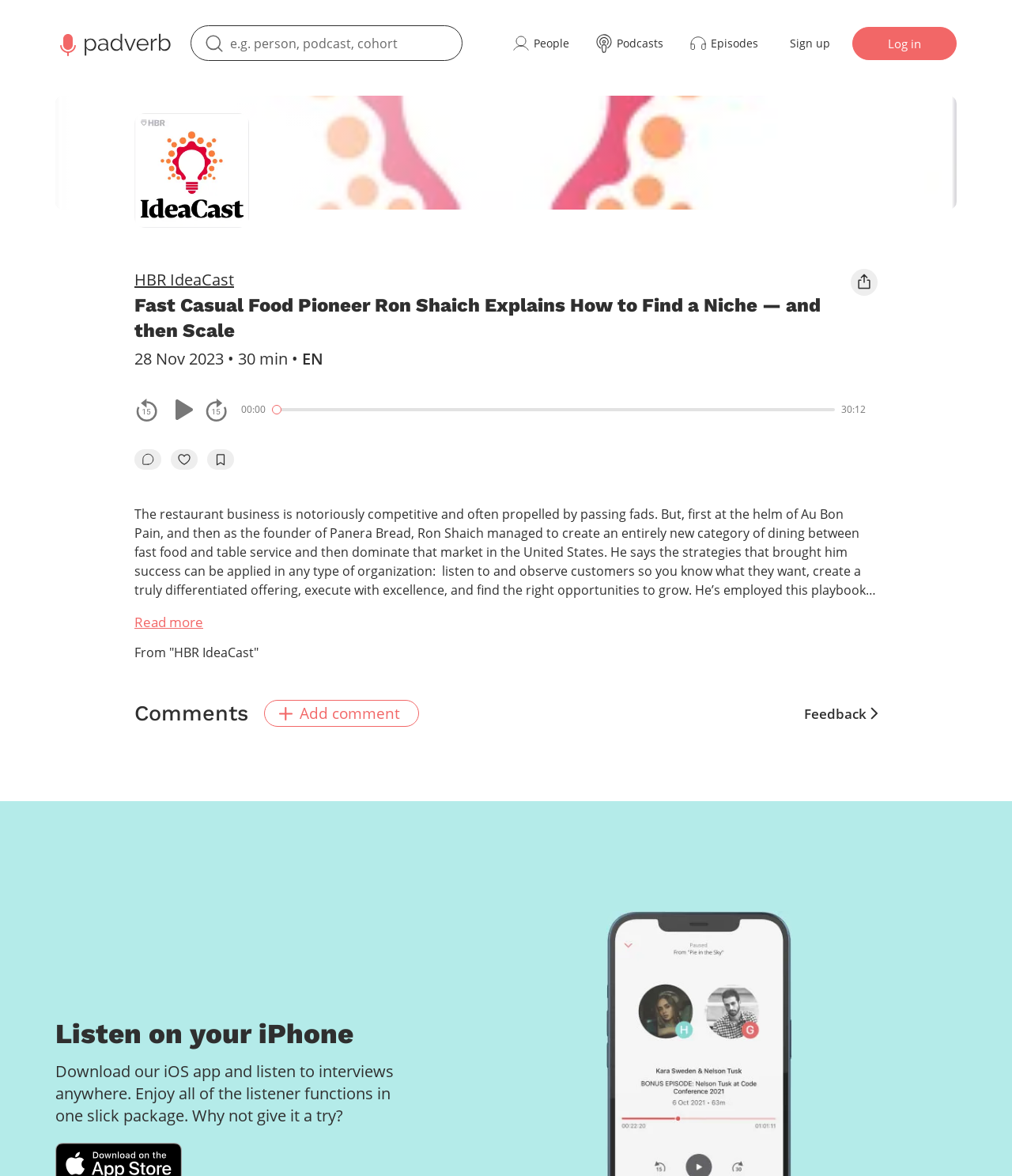Extract the bounding box coordinates for the described element: "aria-label="fast-forwards the track 15 seconds"". The coordinates should be represented as four float numbers between 0 and 1: [left, top, right, bottom].

[0.202, 0.338, 0.227, 0.359]